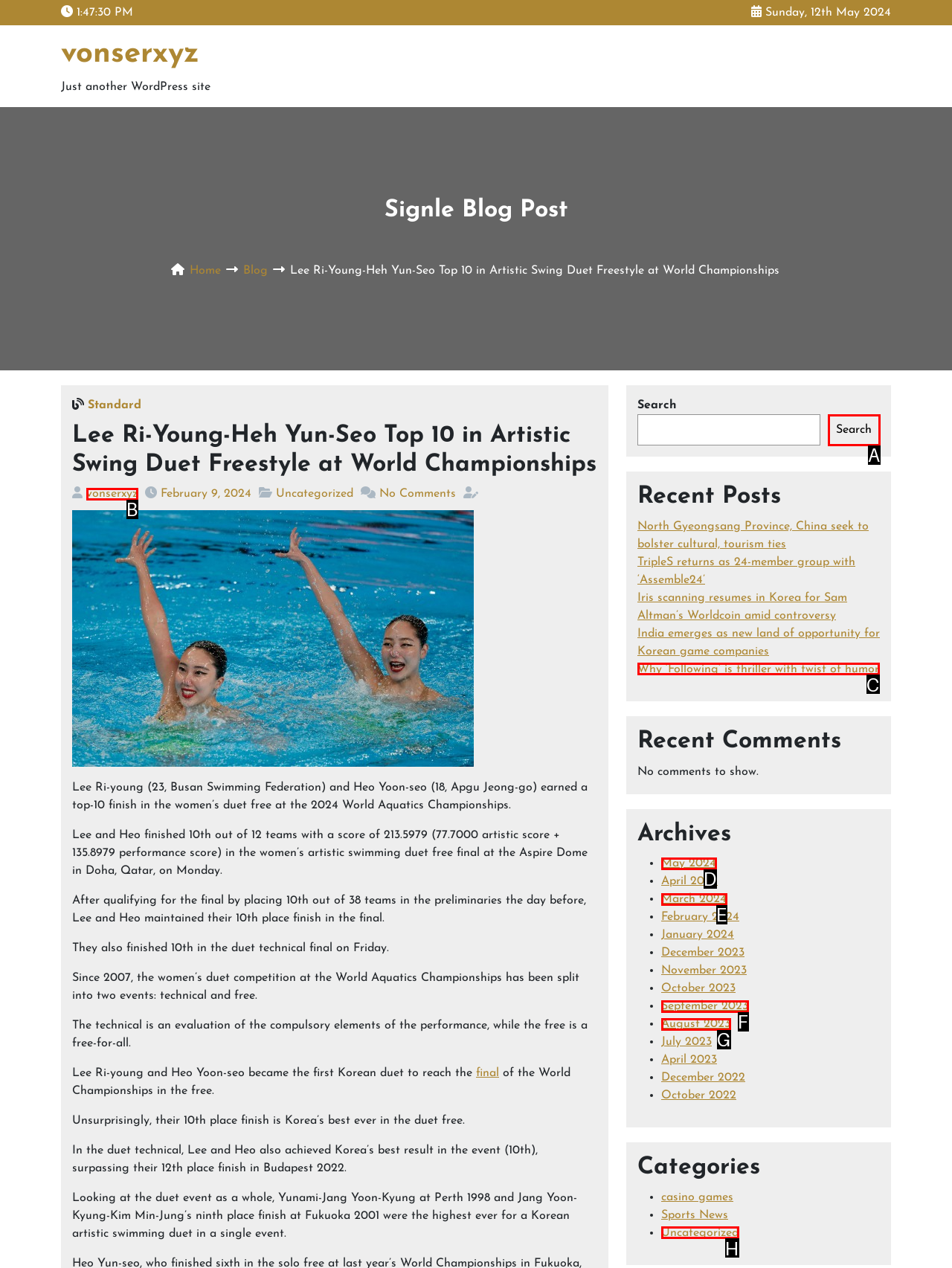Find the HTML element that matches the description: Search
Respond with the corresponding letter from the choices provided.

A